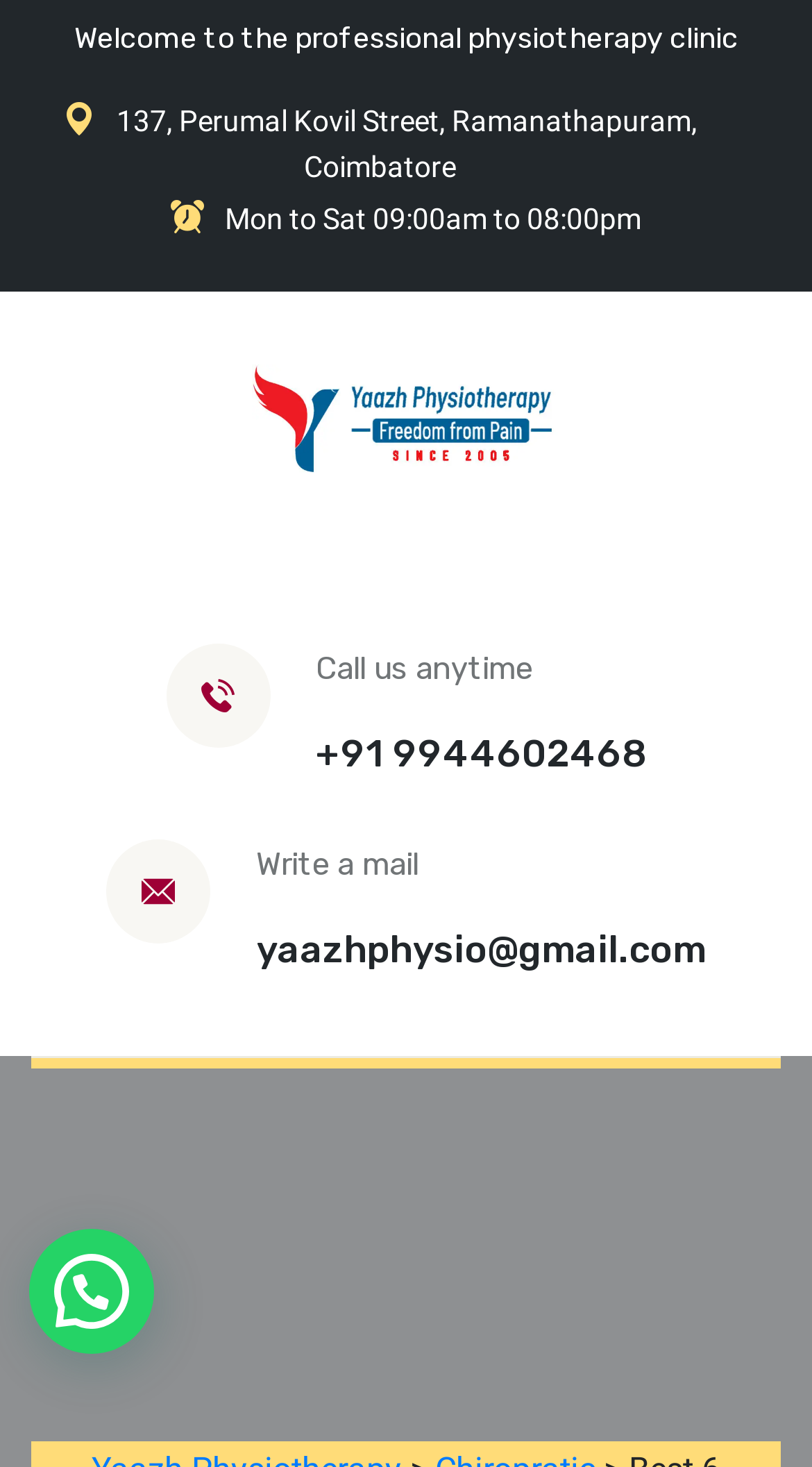Is there a chat feature available on the website?
Refer to the image and respond with a one-word or short-phrase answer.

Yes